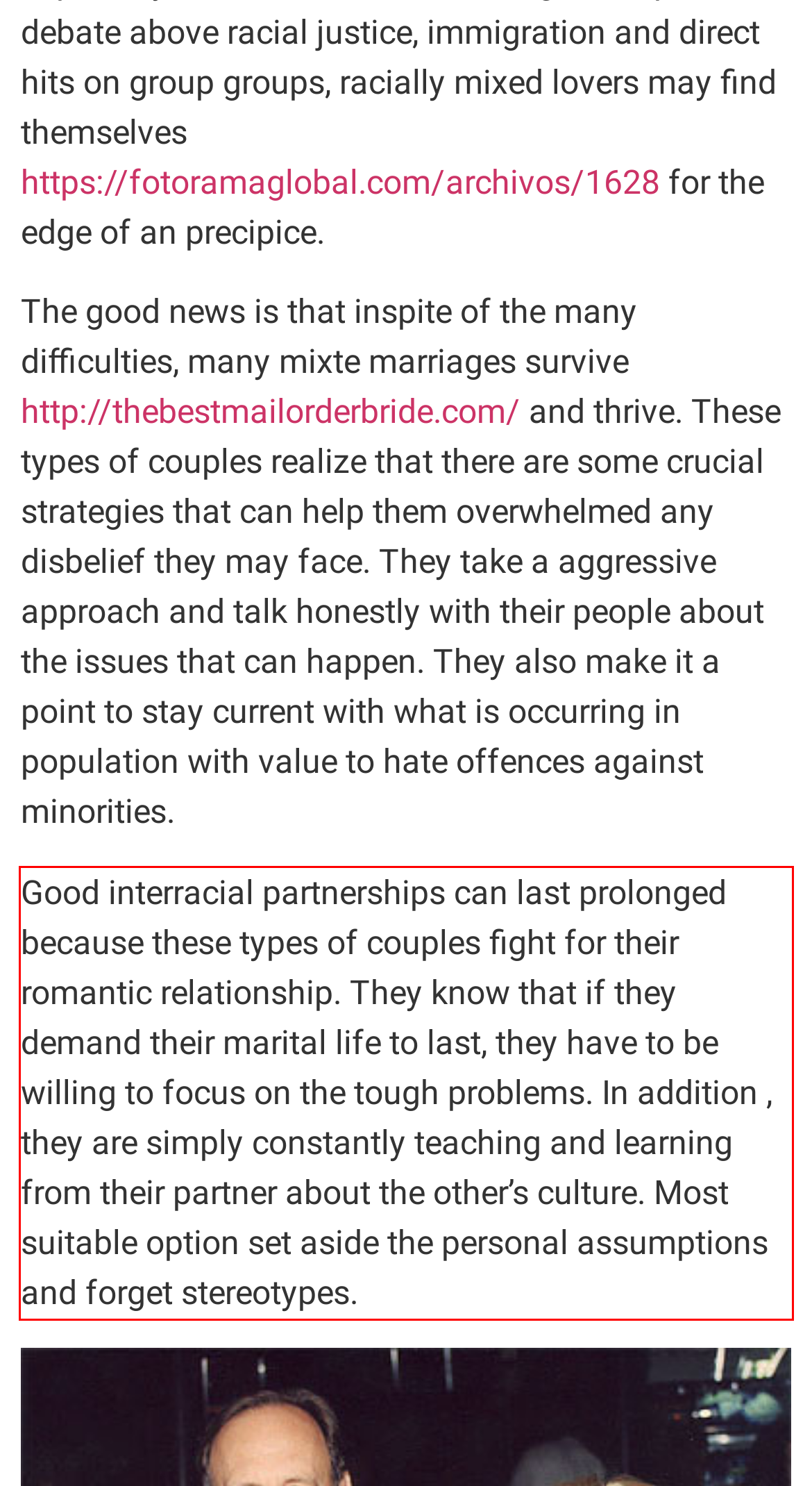Please identify the text within the red rectangular bounding box in the provided webpage screenshot.

Good interracial partnerships can last prolonged because these types of couples fight for their romantic relationship. They know that if they demand their marital life to last, they have to be willing to focus on the tough problems. In addition , they are simply constantly teaching and learning from their partner about the other’s culture. Most suitable option set aside the personal assumptions and forget stereotypes.